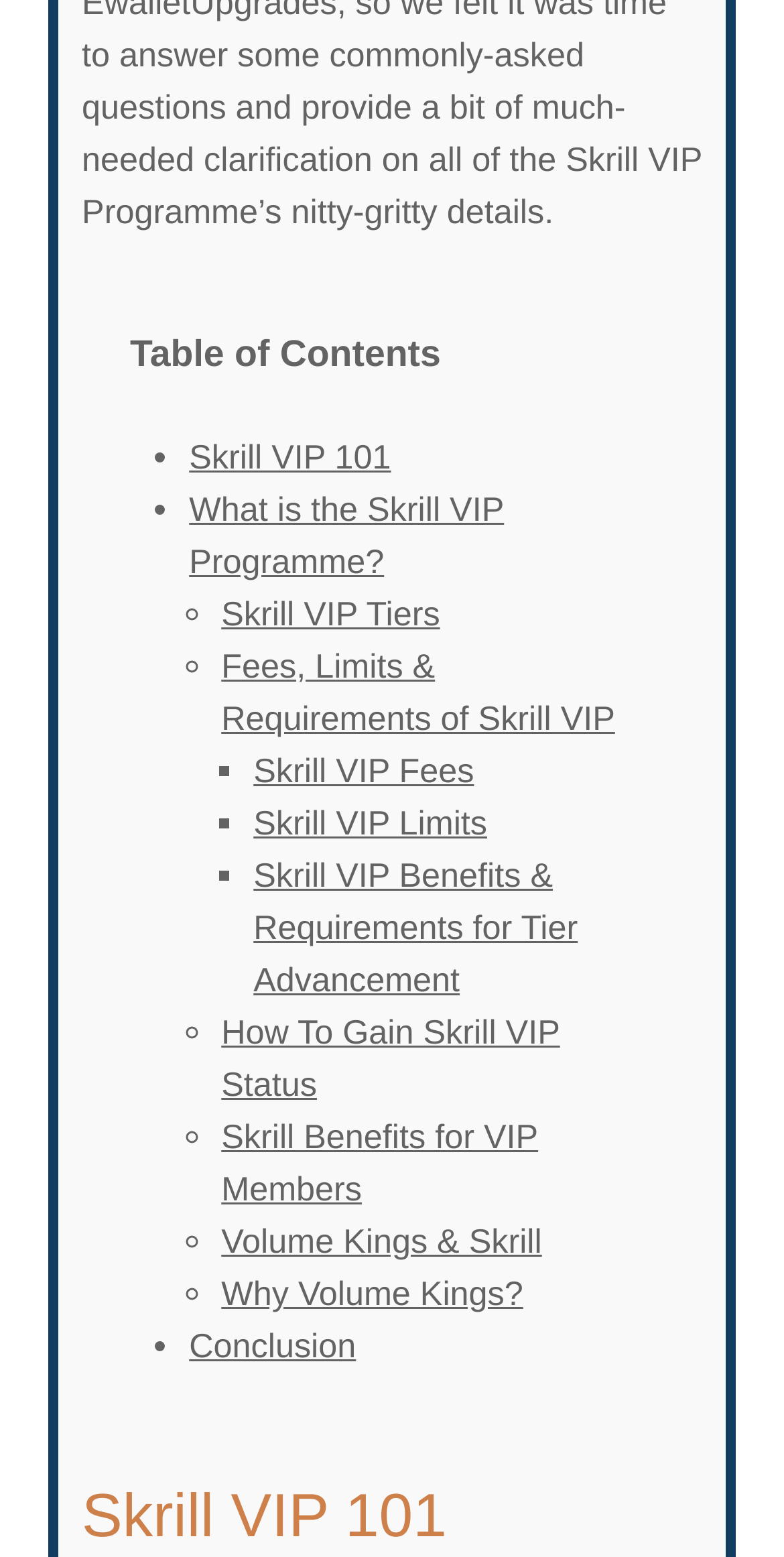Identify the bounding box coordinates of the element that should be clicked to fulfill this task: "Go to 'Conclusion'". The coordinates should be provided as four float numbers between 0 and 1, i.e., [left, top, right, bottom].

[0.241, 0.853, 0.454, 0.877]